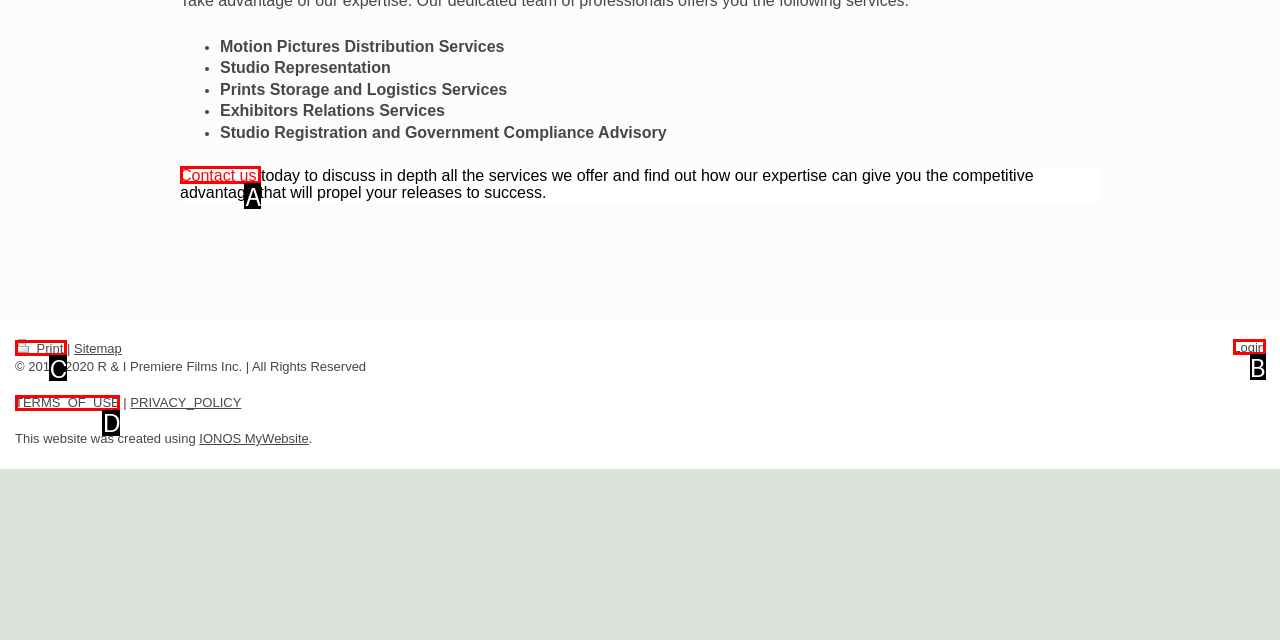Match the description to the correct option: Contact us
Provide the letter of the matching option directly.

A